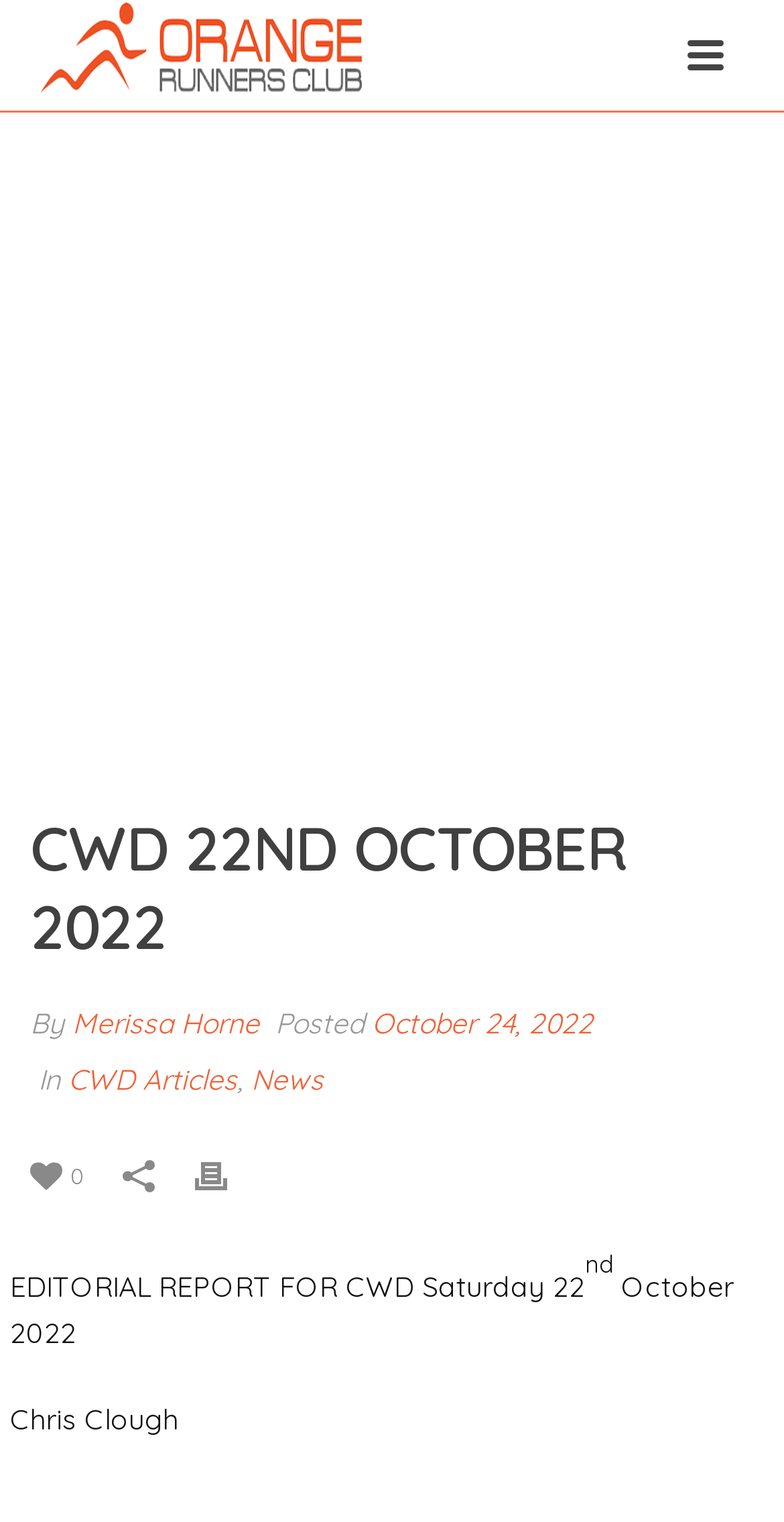Determine the bounding box coordinates of the clickable region to follow the instruction: "View the editorial report for CWD Saturday 22nd October 2022".

[0.013, 0.833, 0.746, 0.857]